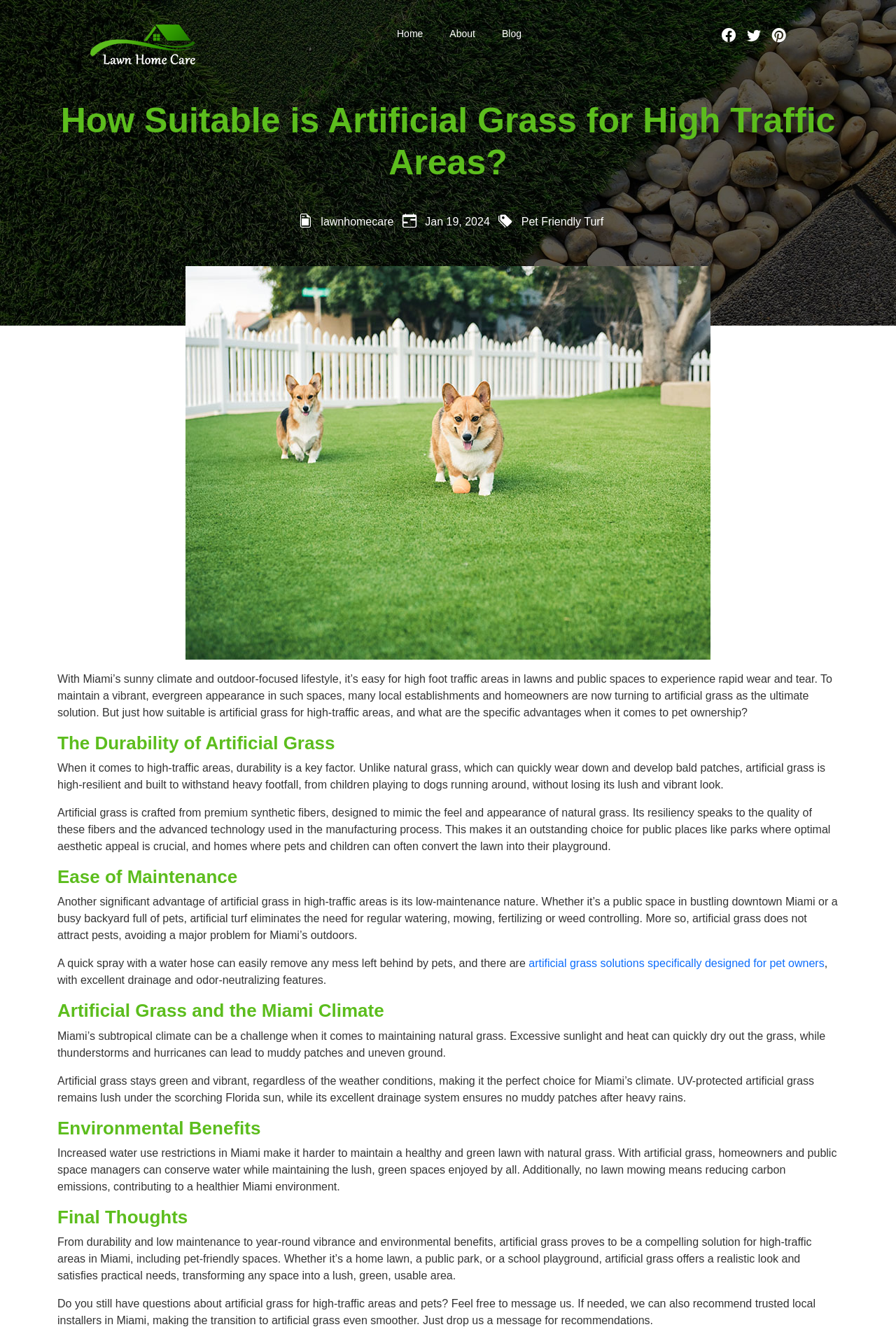What is the purpose of the 'lawn home care' link?
From the image, respond with a single word or phrase.

Redirects to lawn home care